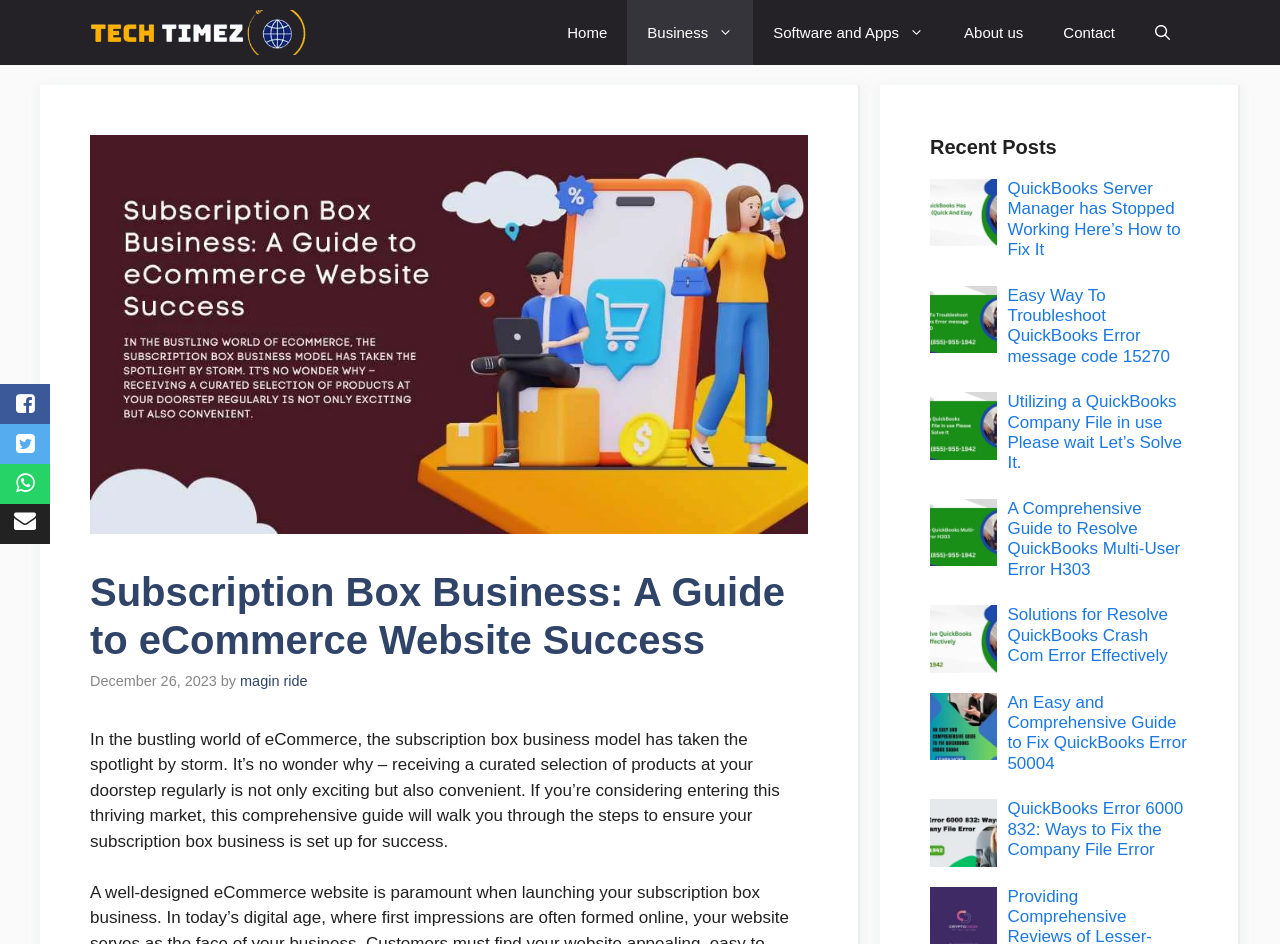Point out the bounding box coordinates of the section to click in order to follow this instruction: "Open the search function".

[0.887, 0.0, 0.93, 0.069]